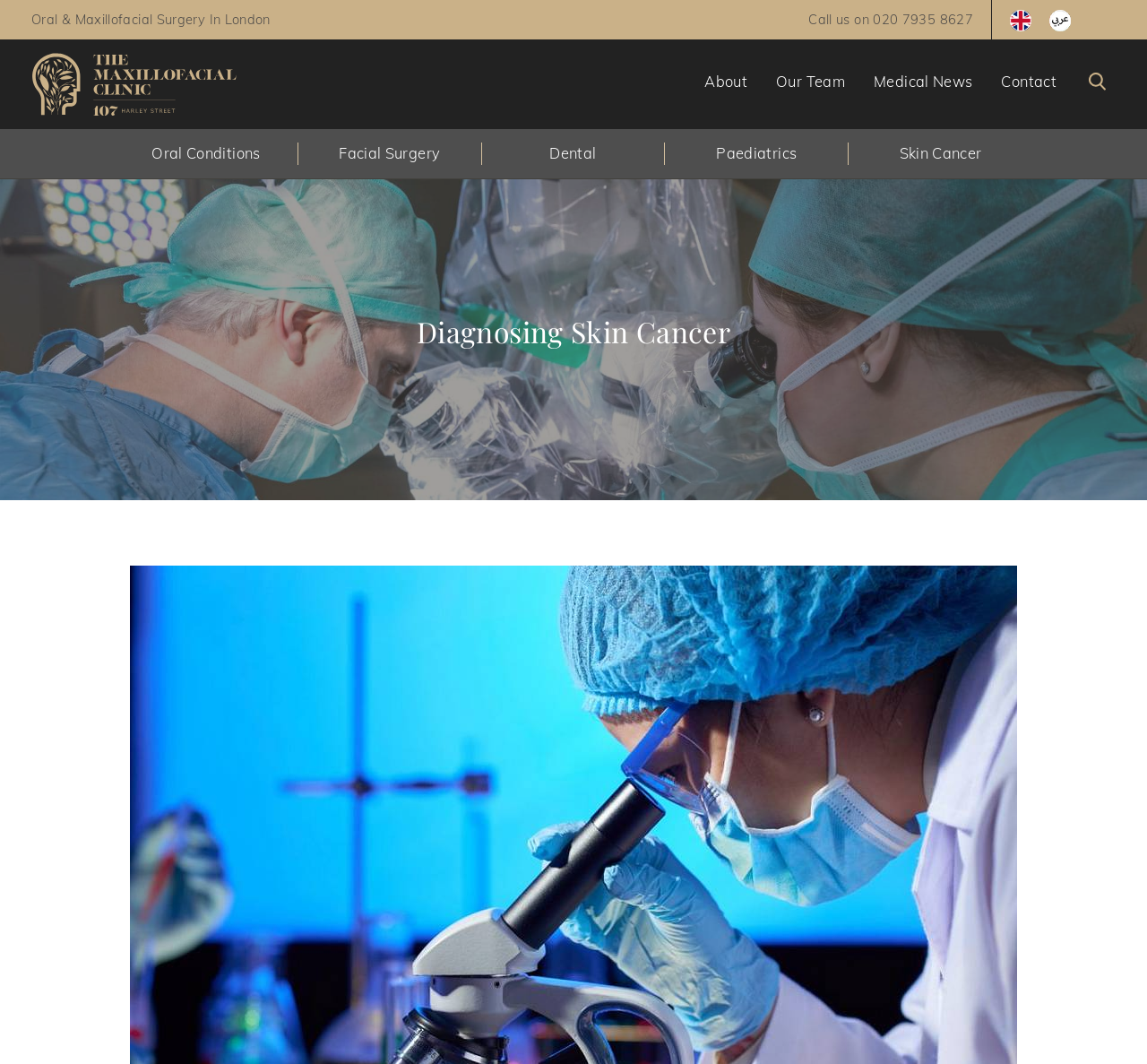Could you determine the bounding box coordinates of the clickable element to complete the instruction: "Read the article about fibromyalgia"? Provide the coordinates as four float numbers between 0 and 1, i.e., [left, top, right, bottom].

None